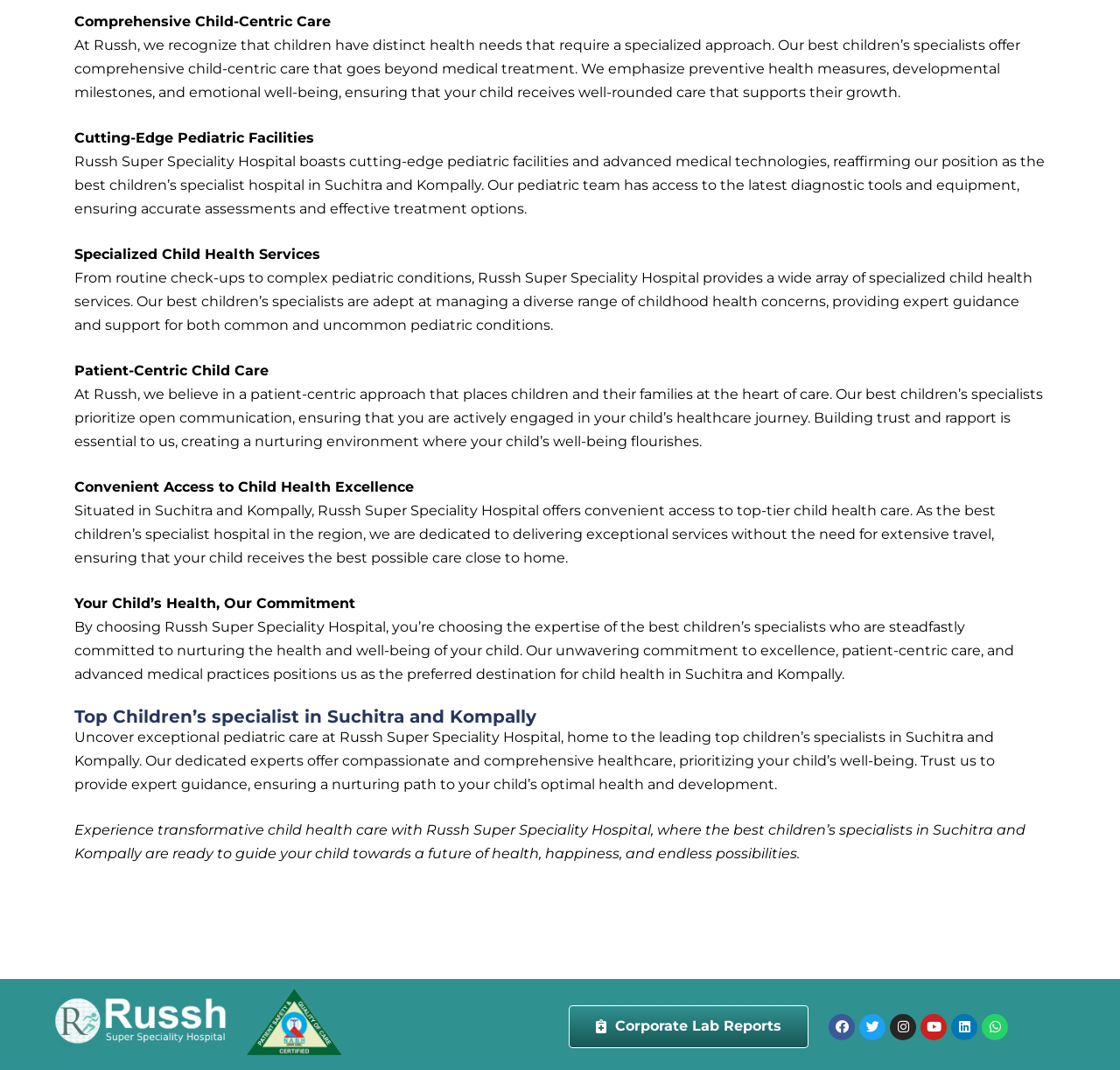Carefully examine the image and provide an in-depth answer to the question: What is the focus of the hospital's approach?

I inferred this from the text elements that mention 'patient-centric approach' and 'placing children and their families at the heart of care', indicating that the hospital prioritizes the needs and well-being of its patients.